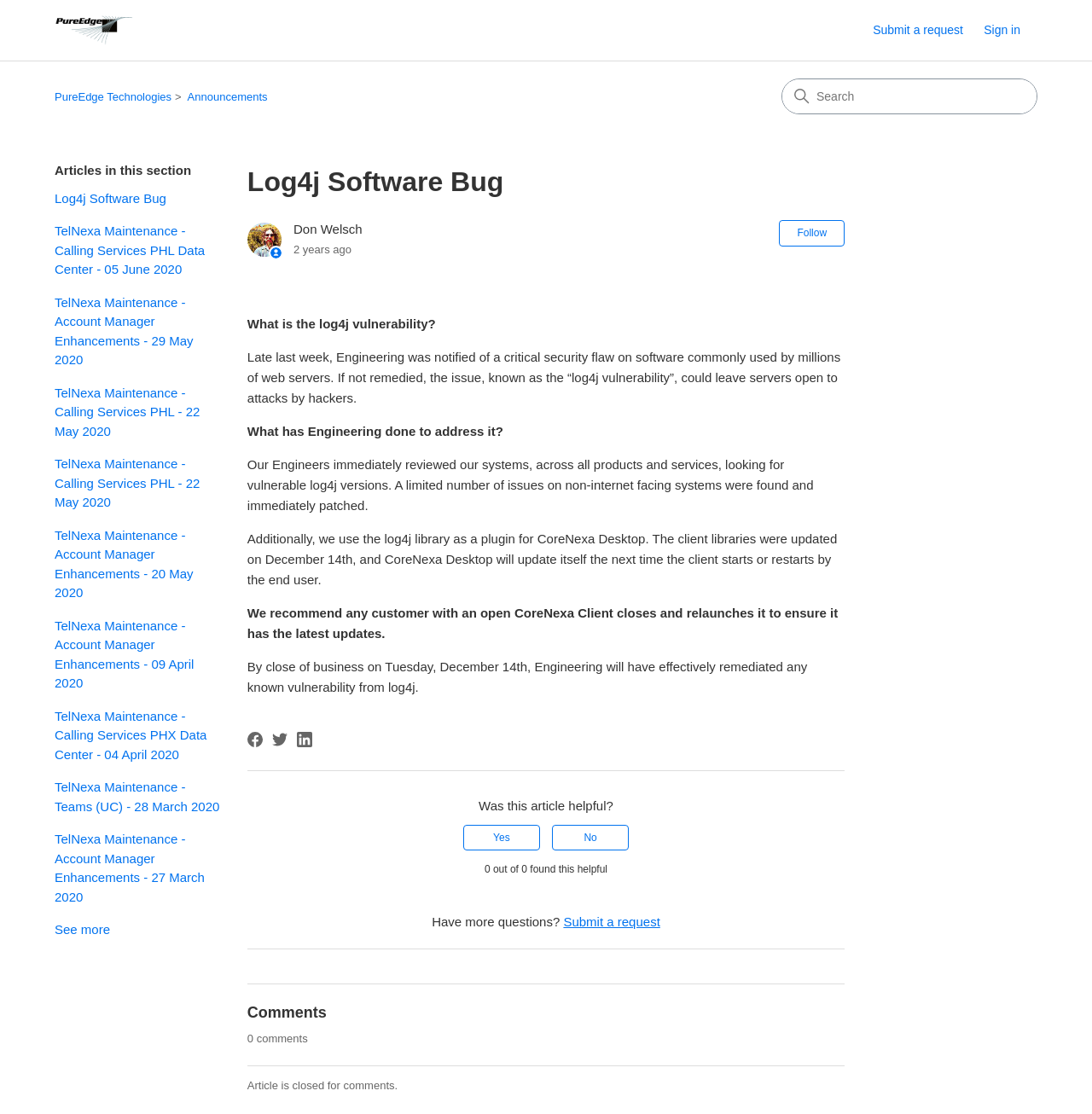Identify the bounding box coordinates of the specific part of the webpage to click to complete this instruction: "Read the Log4j Software Bug article".

[0.226, 0.145, 0.774, 0.24]